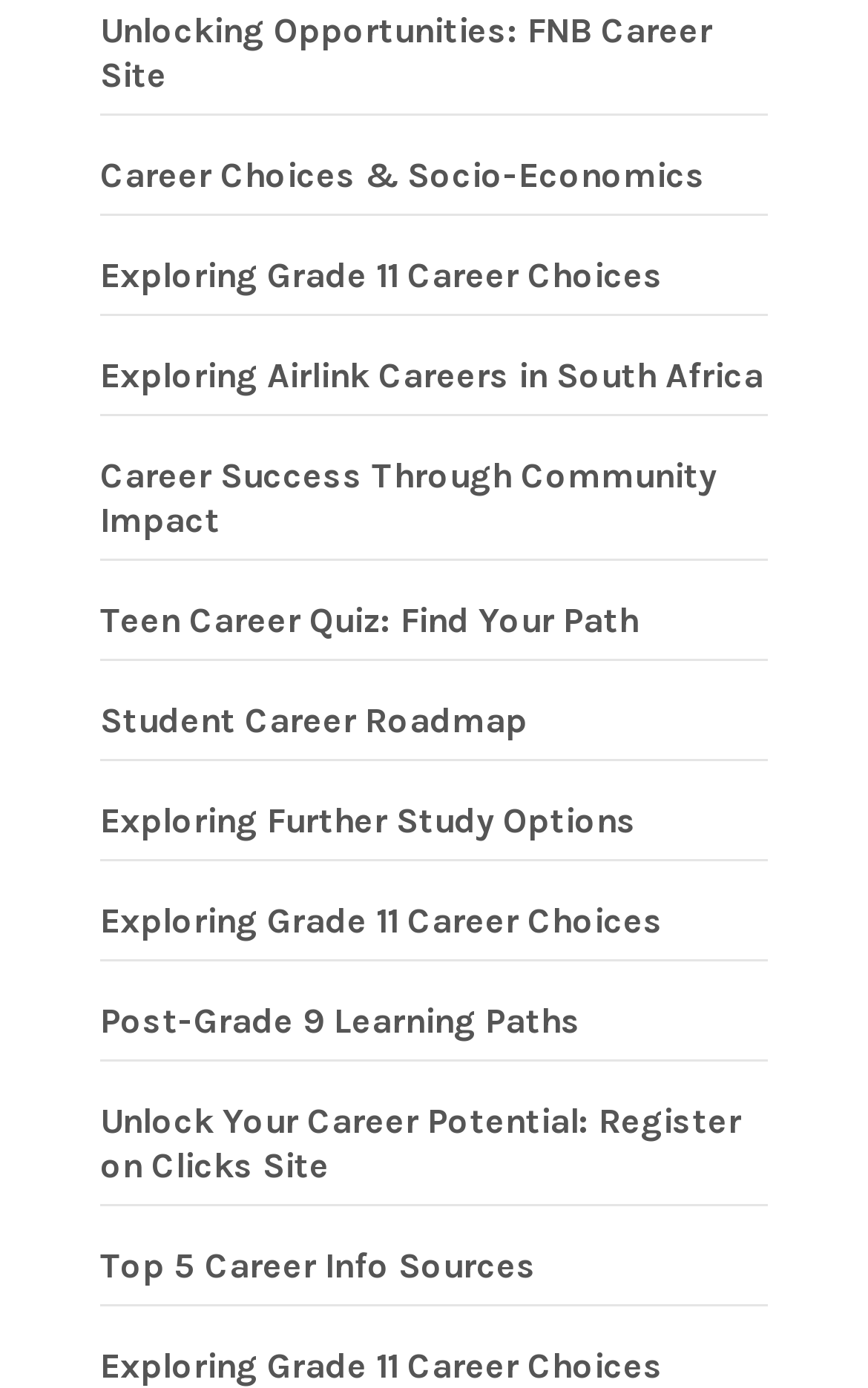Pinpoint the bounding box coordinates for the area that should be clicked to perform the following instruction: "Explore FNB Career Site".

[0.115, 0.007, 0.821, 0.069]